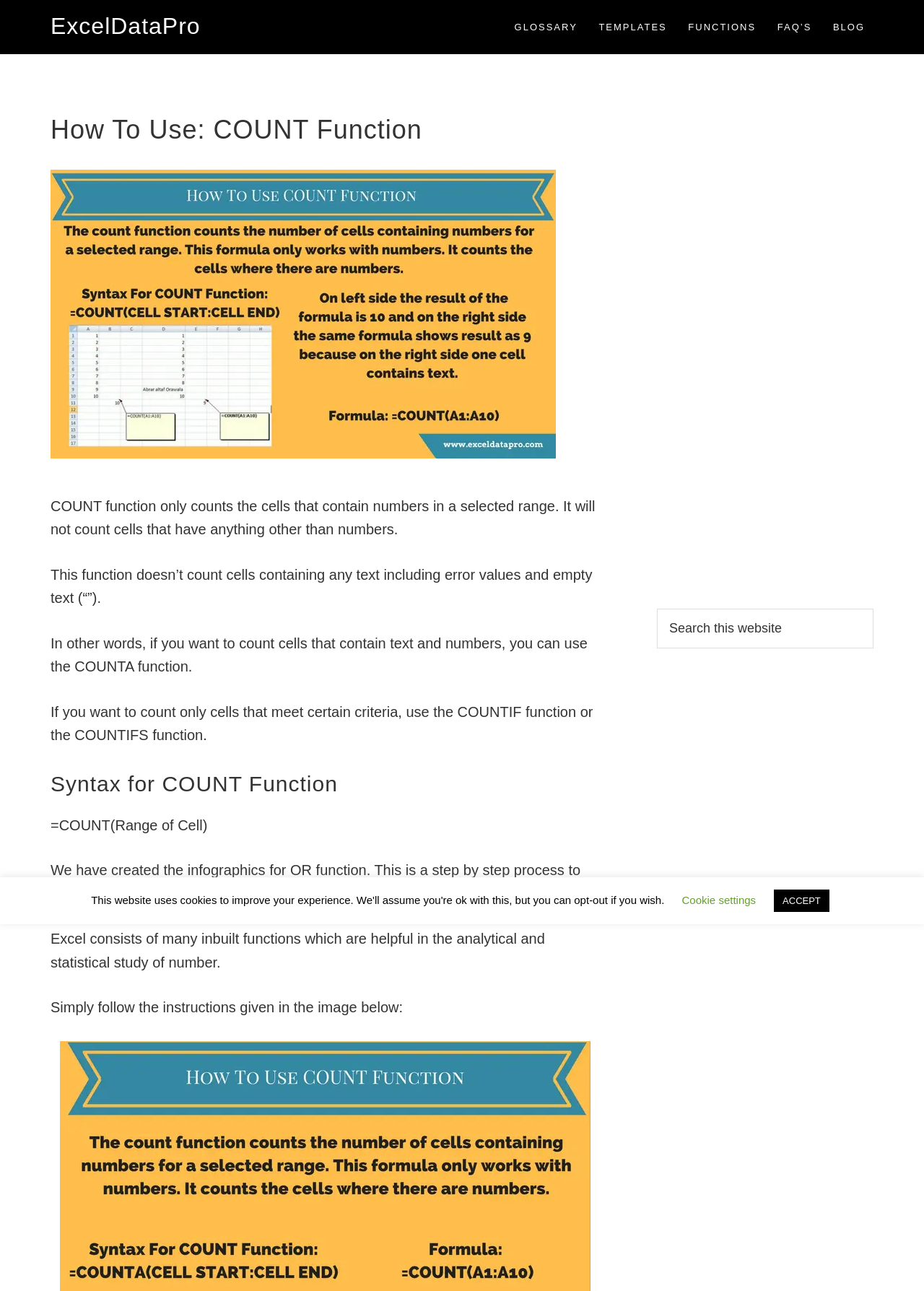What is the difference between COUNT and COUNTA functions?
Kindly give a detailed and elaborate answer to the question.

According to the webpage, the COUNT function only counts cells with numbers, whereas the COUNTA function counts cells that contain text and numbers, implying that COUNTA is a more inclusive function.